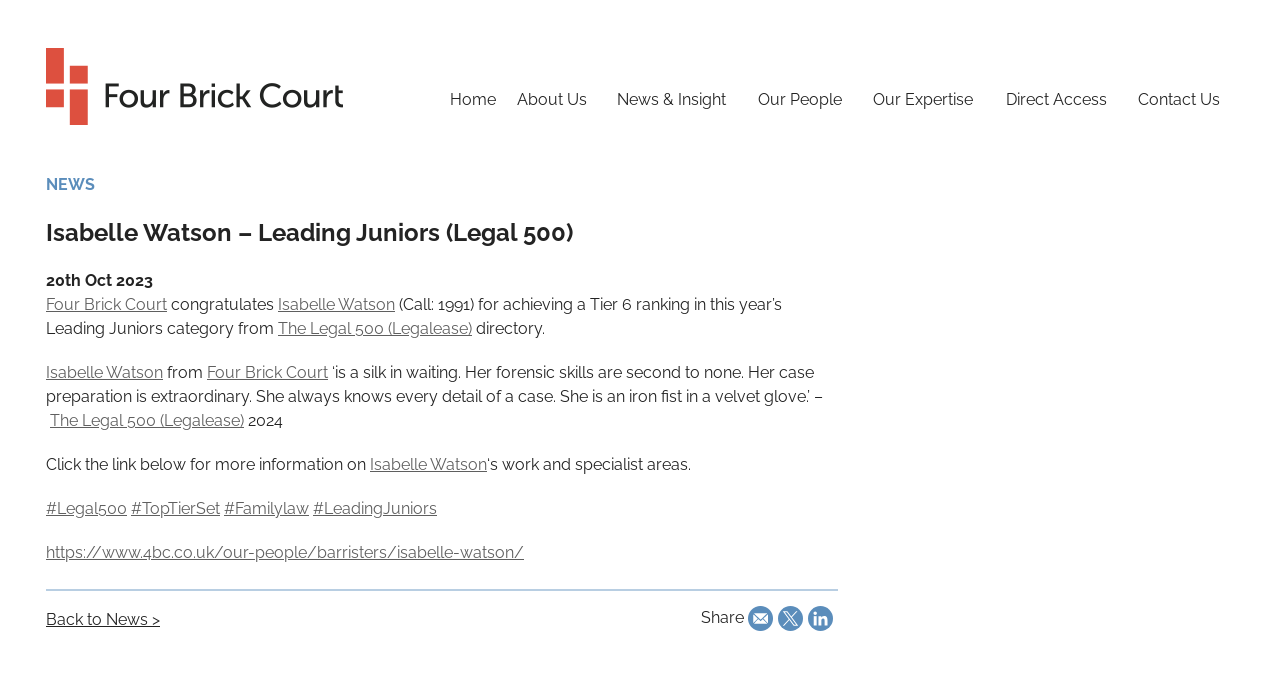What is the name of the directory that ranked Isabelle Watson?
Provide a detailed and well-explained answer to the question.

According to the webpage, Isabelle Watson achieved a Tier 6 ranking in this year’s Leading Juniors category from The Legal 500 directory, as mentioned in the text 'directory.' and the link 'The Legal 500 (Legalease)'.